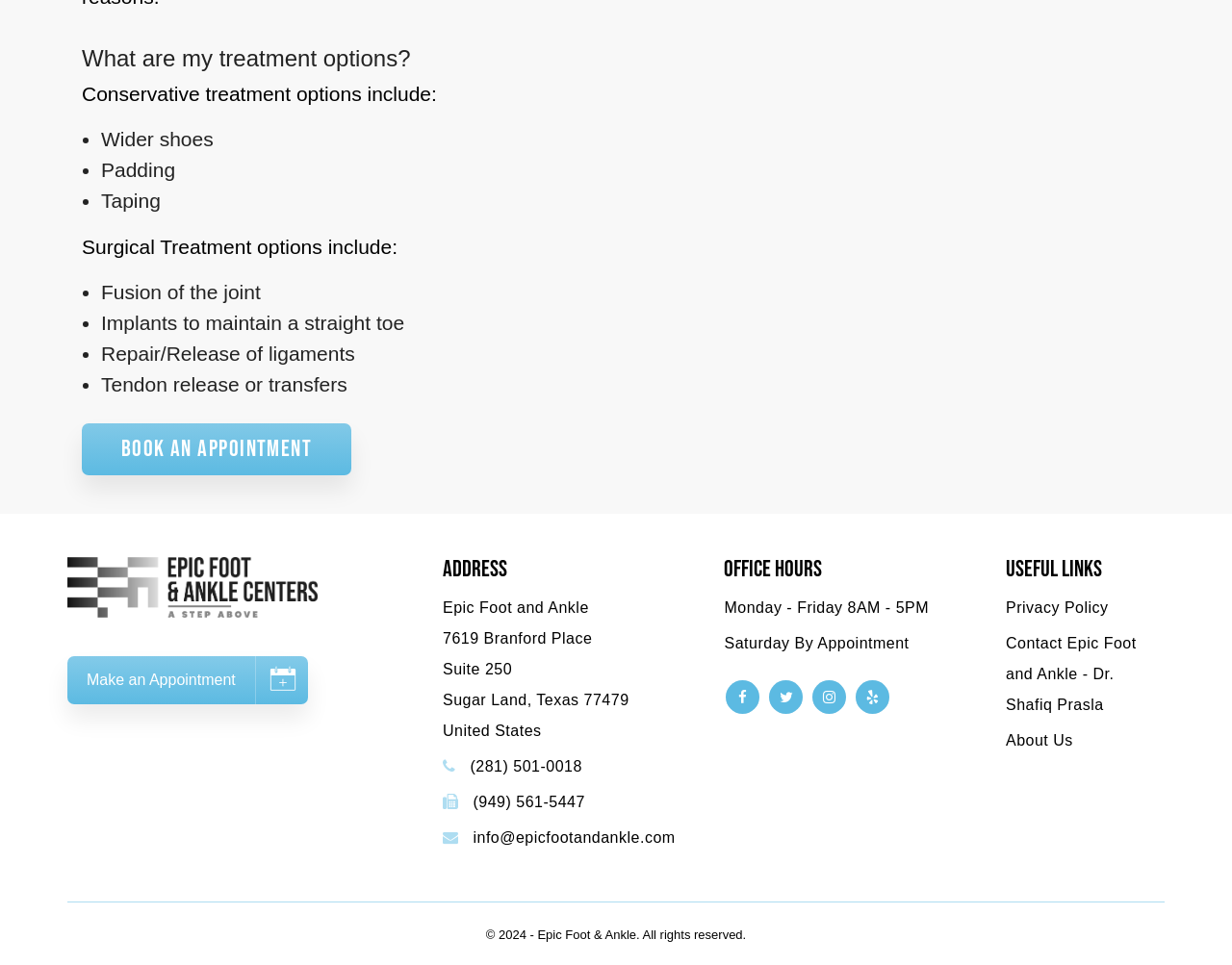What are the office hours of the clinic?
Based on the image, provide your answer in one word or phrase.

Monday to Friday 8AM-5PM, Saturday by appointment